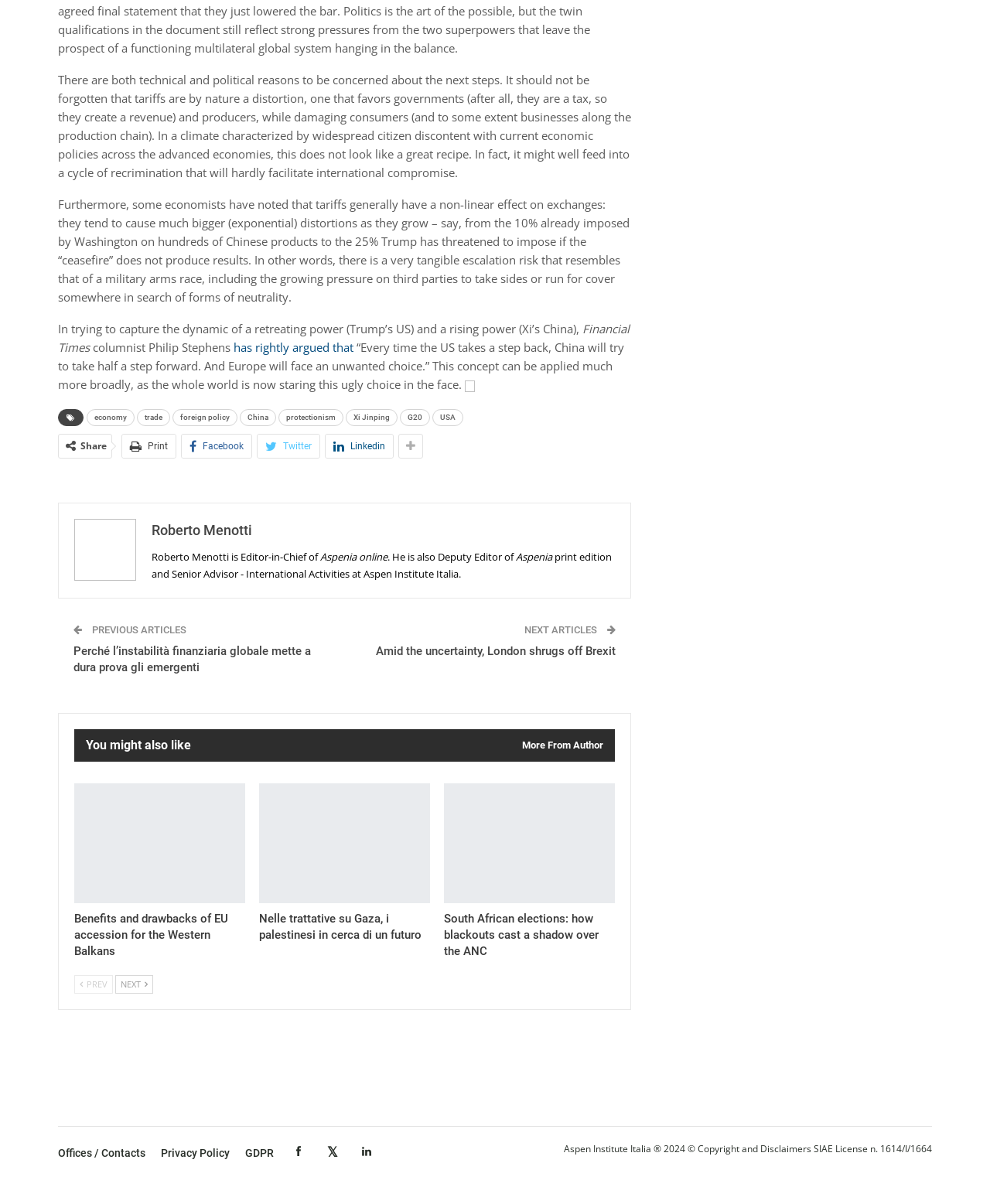Determine the bounding box coordinates of the region to click in order to accomplish the following instruction: "Visit the author's page". Provide the coordinates as four float numbers between 0 and 1, specifically [left, top, right, bottom].

[0.514, 0.606, 0.61, 0.633]